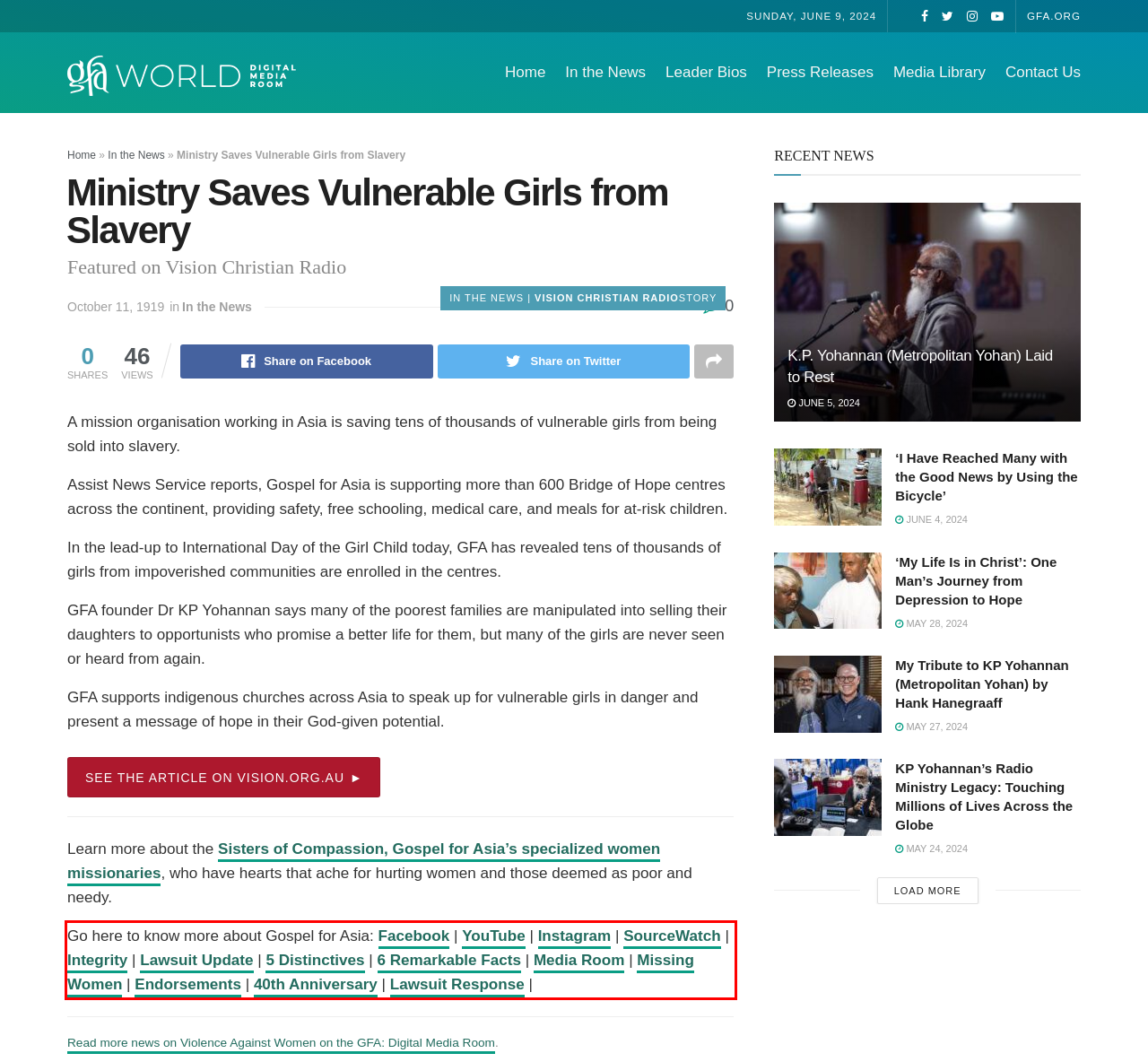You have a screenshot of a webpage, and there is a red bounding box around a UI element. Utilize OCR to extract the text within this red bounding box.

Go here to know more about Gospel for Asia: Facebook | YouTube | Instagram | SourceWatch | Integrity | Lawsuit Update | 5 Distinctives | 6 Remarkable Facts | Media Room | Missing Women | Endorsements | 40th Anniversary | Lawsuit Response |